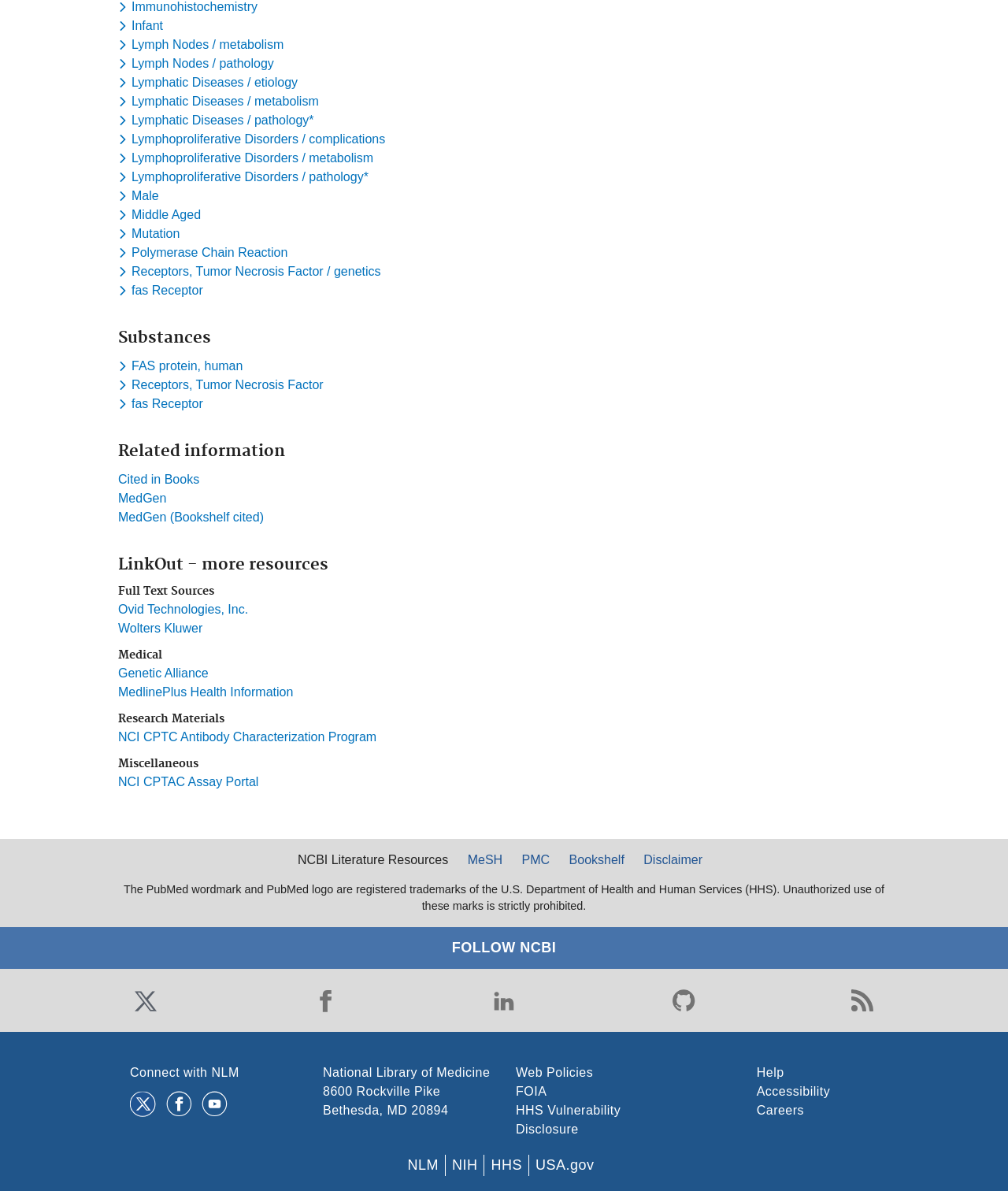What is the last link in the 'Research Materials' section?
Please look at the screenshot and answer using one word or phrase.

NCI CPTAC Assay Portal